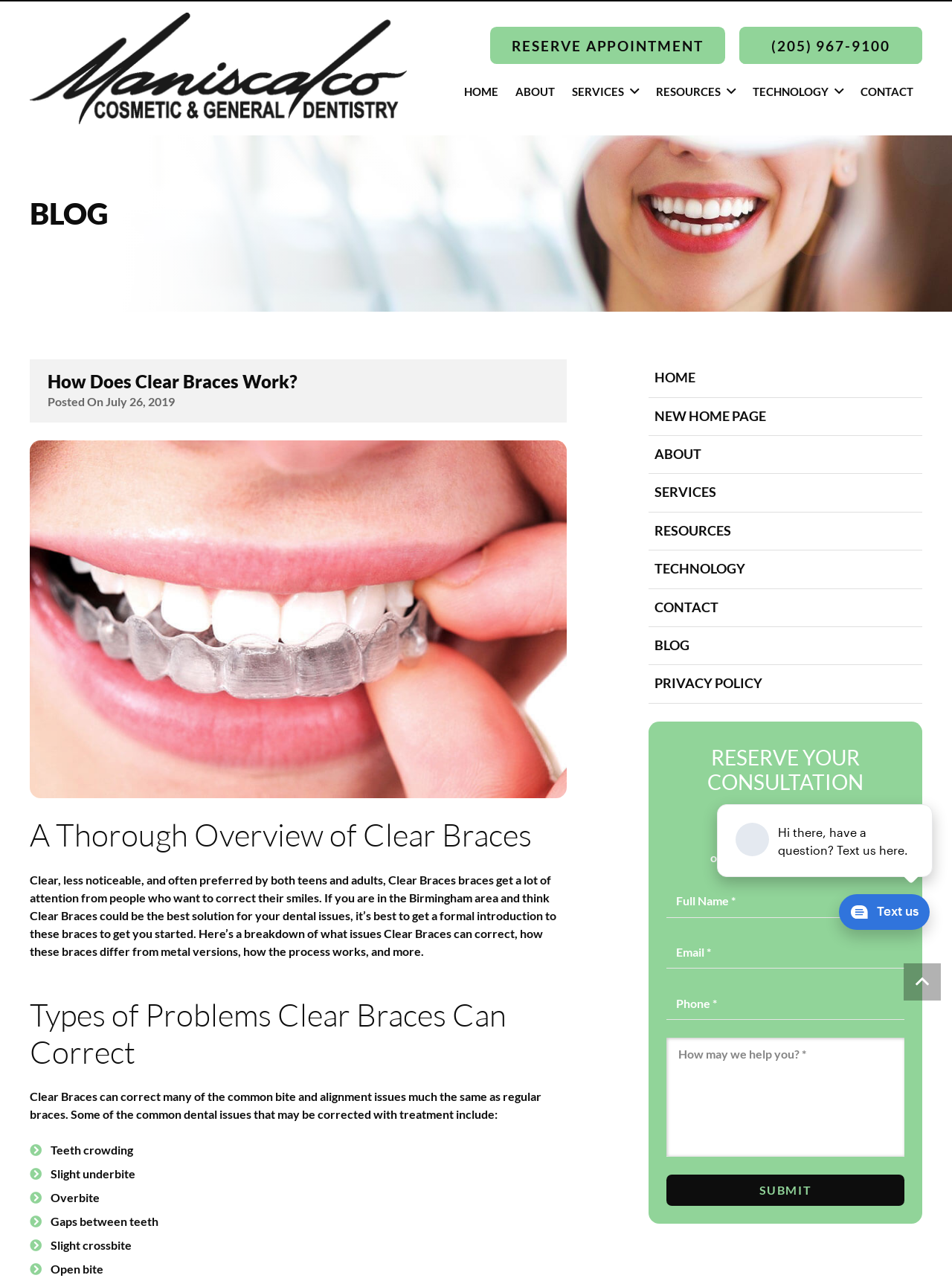Find and specify the bounding box coordinates that correspond to the clickable region for the instruction: "Click the RESERVE APPOINTMENT button".

[0.515, 0.021, 0.761, 0.05]